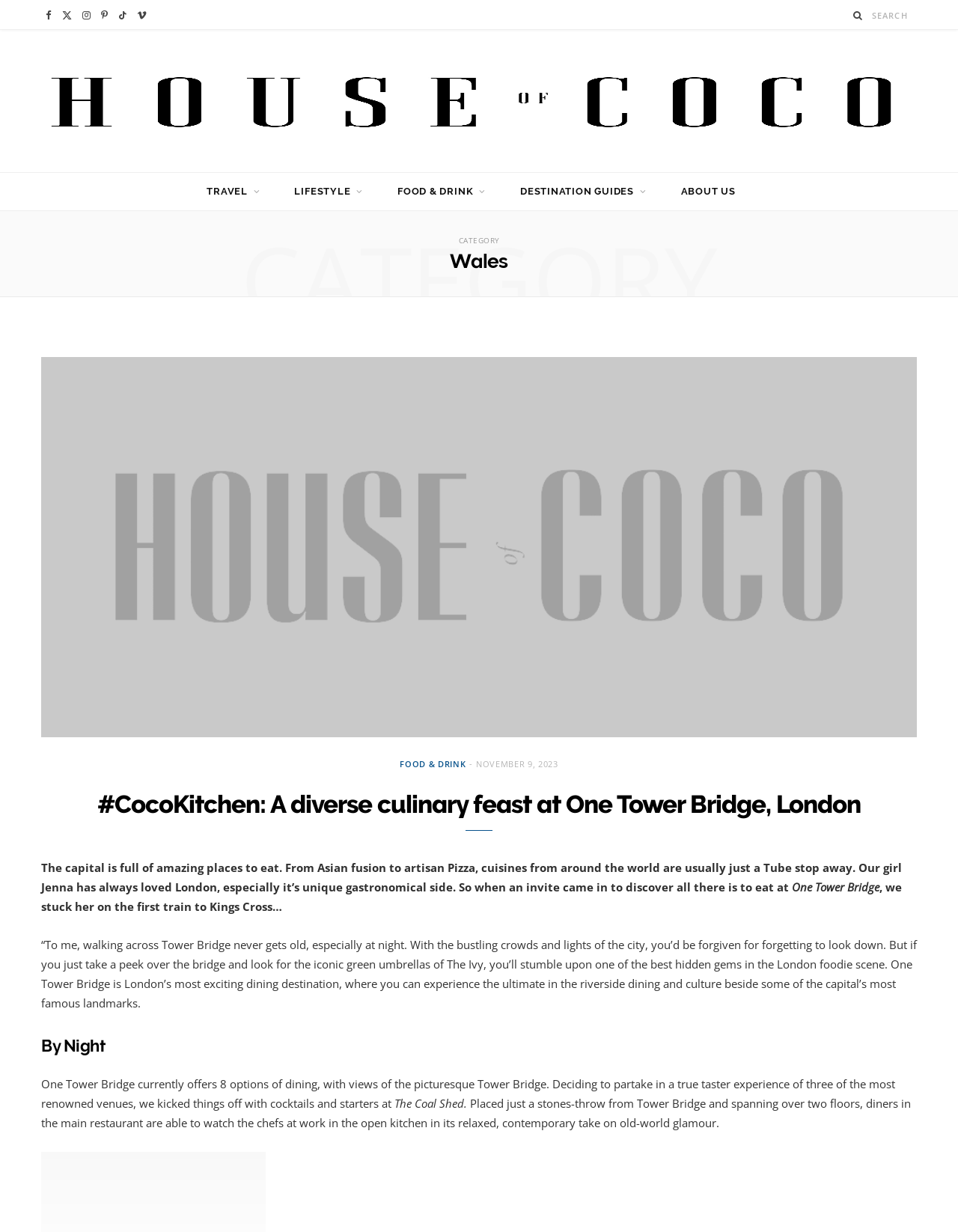Find the bounding box coordinates of the area to click in order to follow the instruction: "Add R0409 to cart".

None